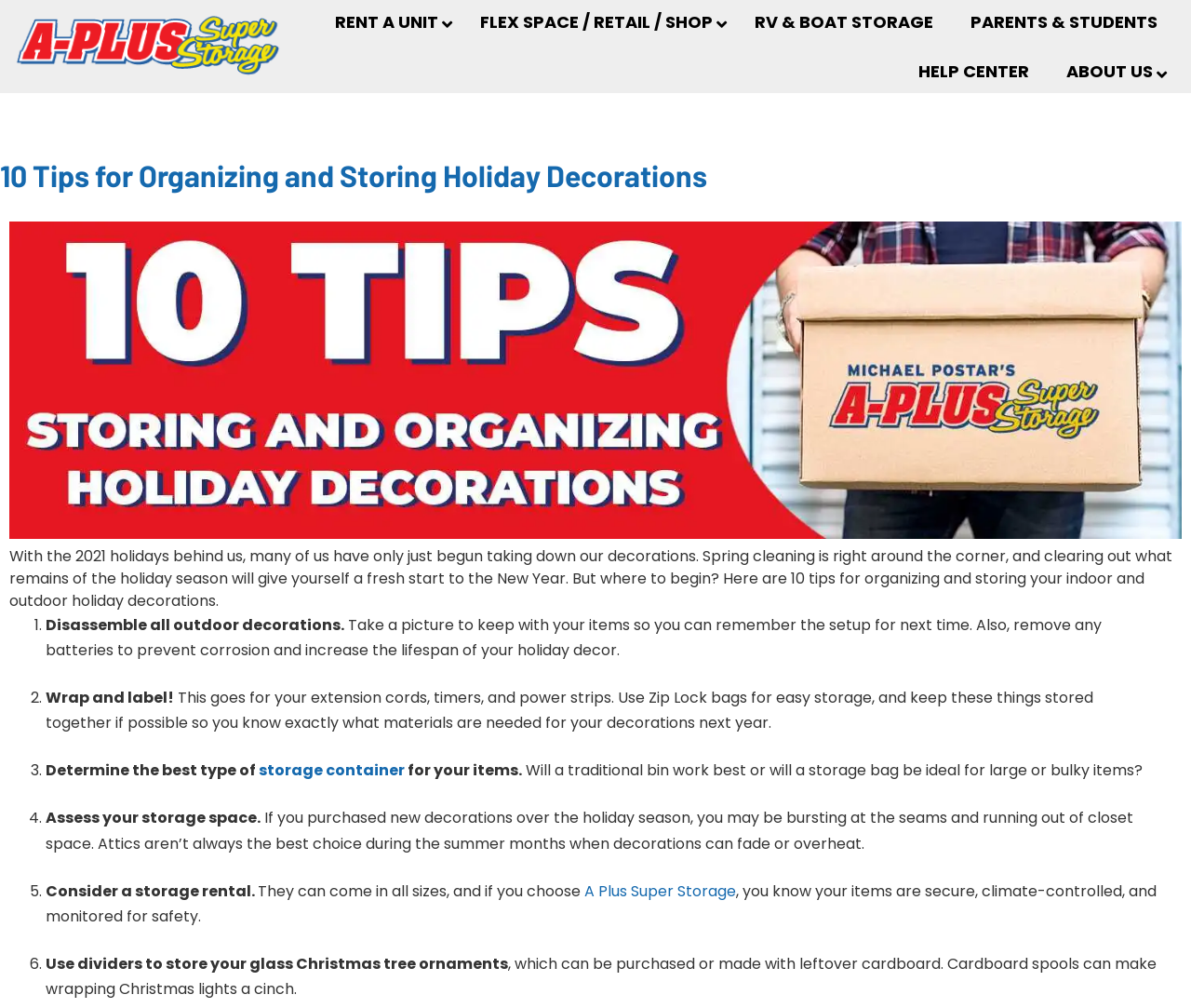Provide the bounding box coordinates for the UI element that is described by this text: "storage container". The coordinates should be in the form of four float numbers between 0 and 1: [left, top, right, bottom].

[0.217, 0.754, 0.34, 0.775]